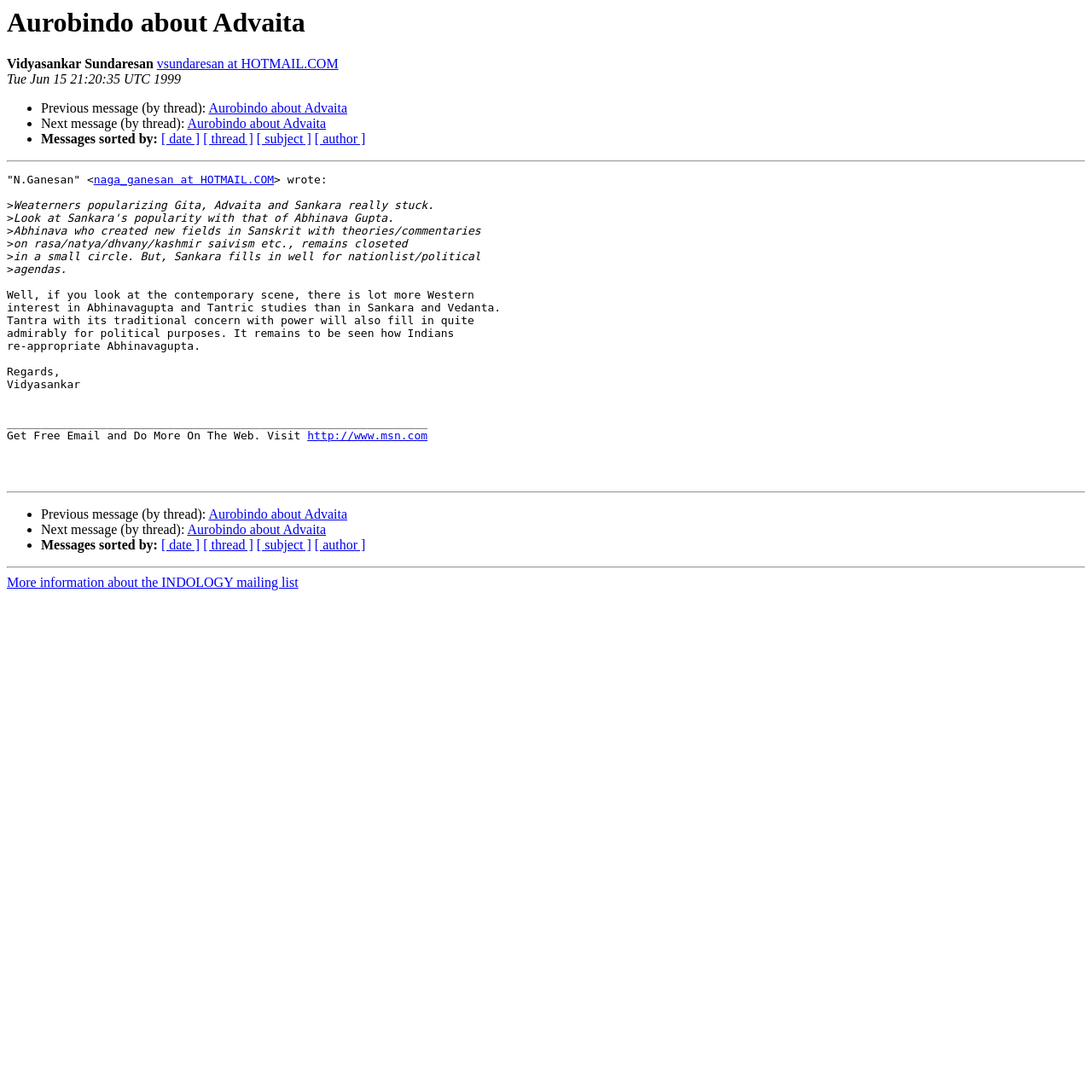Please pinpoint the bounding box coordinates for the region I should click to adhere to this instruction: "Log in to the website".

None